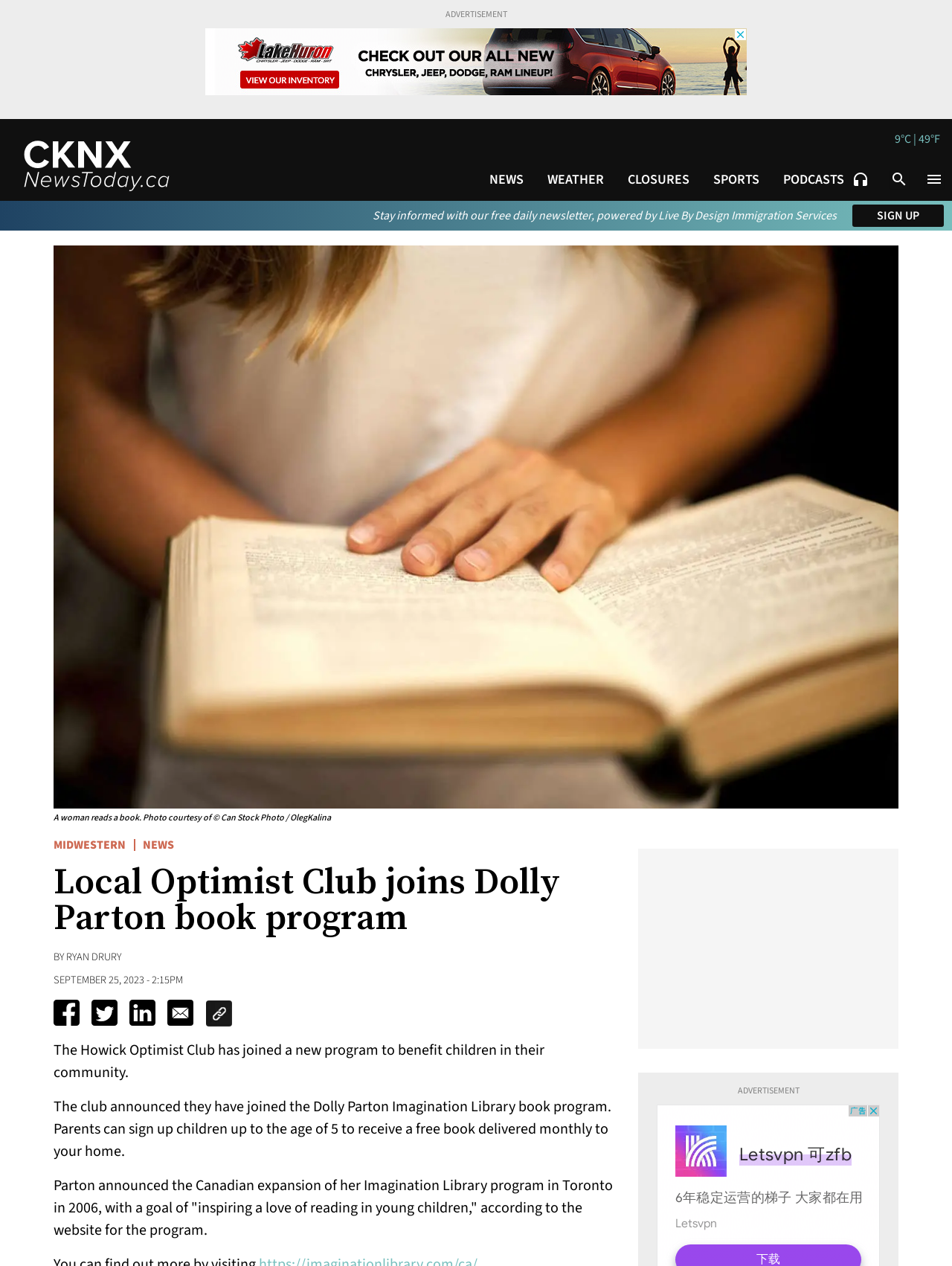What is the goal of the Imagination Library program?
Answer the question in as much detail as possible.

According to the article, the goal of the Imagination Library program is to 'inspire a love of reading in young children', as stated on the program's website.